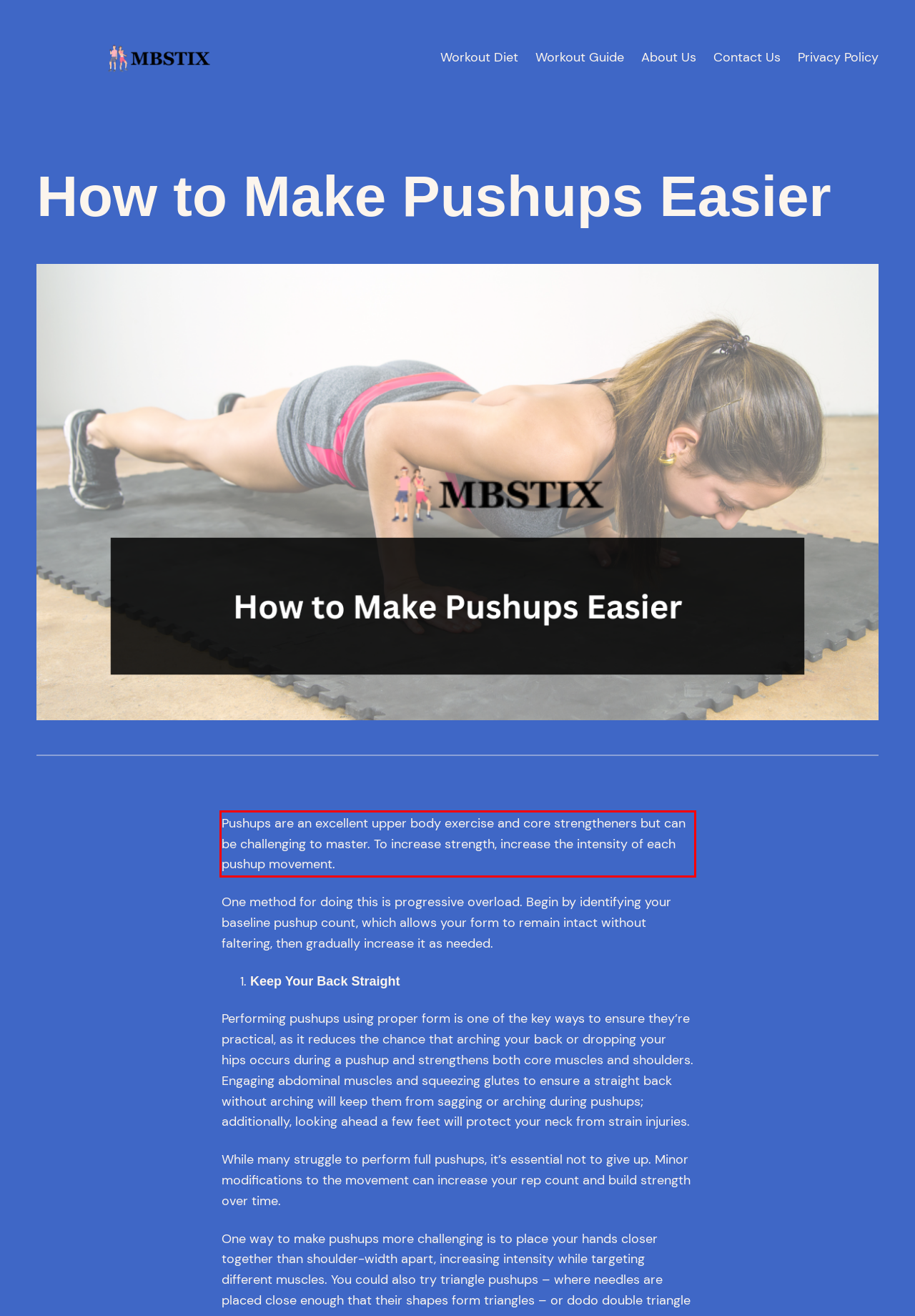With the provided screenshot of a webpage, locate the red bounding box and perform OCR to extract the text content inside it.

Pushups are an excellent upper body exercise and core strengtheners but can be challenging to master. To increase strength, increase the intensity of each pushup movement.